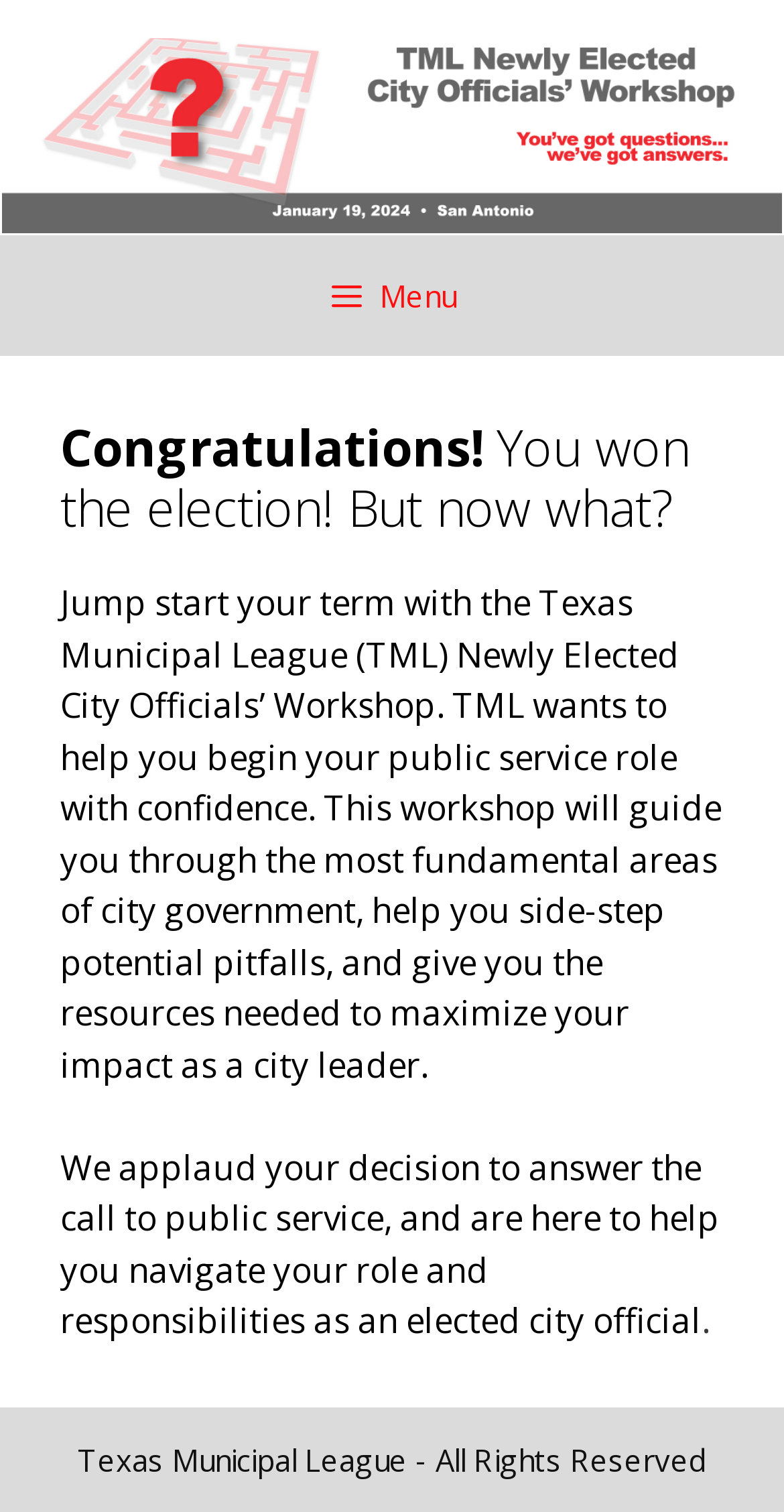What is the copyright information of this webpage?
Refer to the image and give a detailed answer to the query.

The copyright information of this webpage is 'Texas Municipal League - All Rights Reserved', as stated in the StaticText element with the bounding box coordinates [0.099, 0.951, 0.901, 0.978]